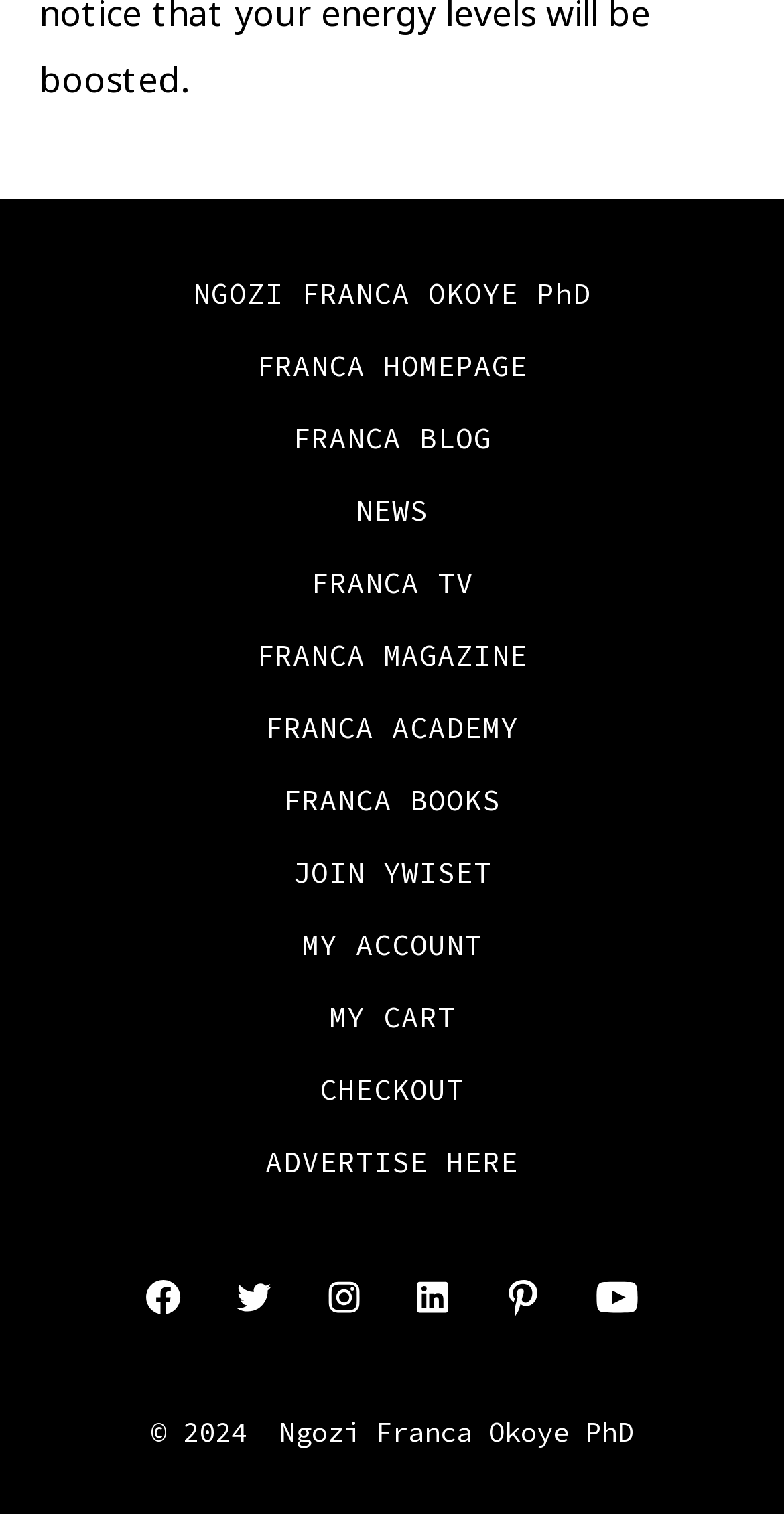What is the name of the academy mentioned in the footer menu?
Using the information from the image, answer the question thoroughly.

I found the link 'FRANCA ACADEMY' in the footer menu section, which suggests that it is an academy related to Franca.